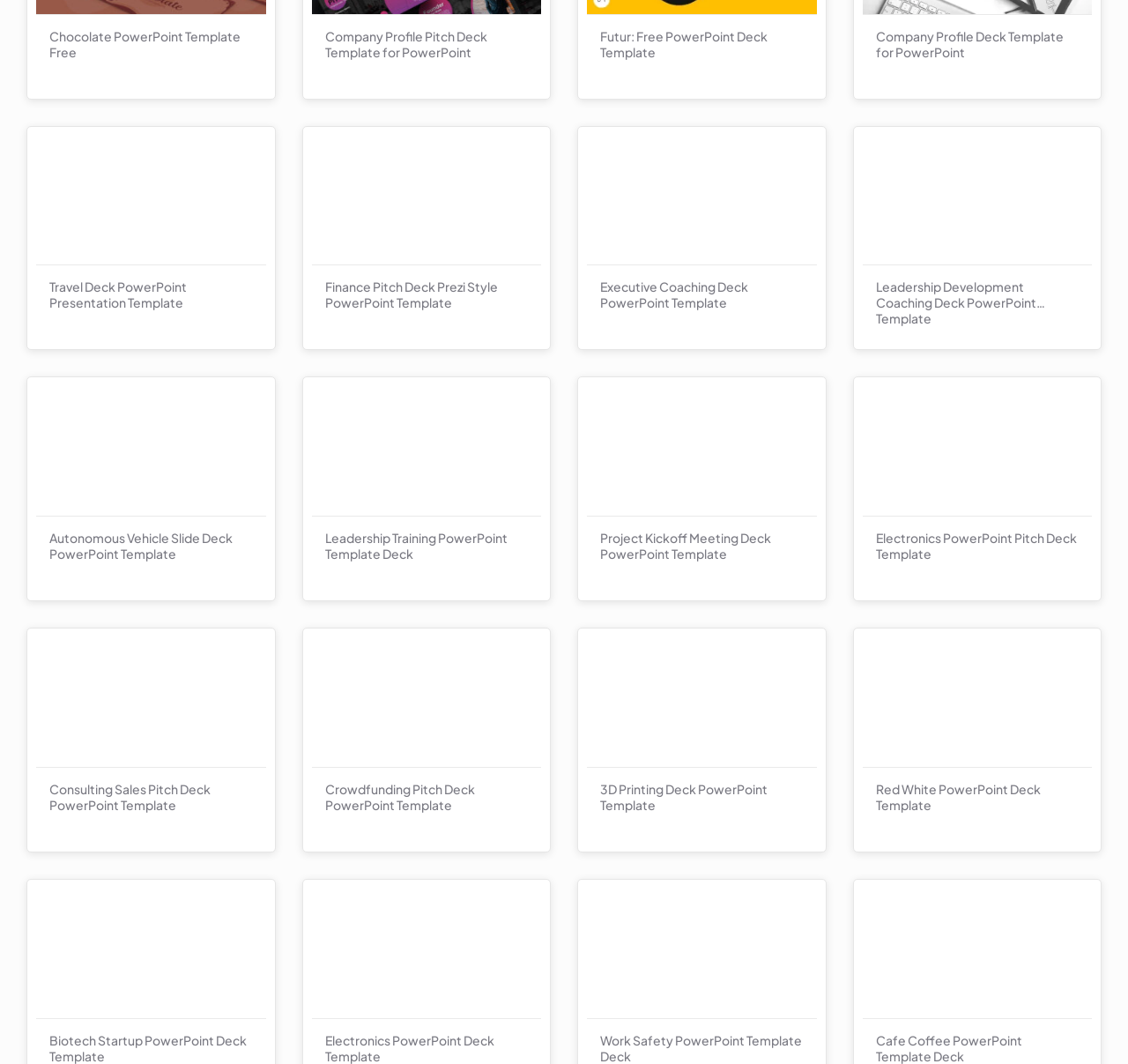Determine the bounding box coordinates of the region to click in order to accomplish the following instruction: "Download and edit brown PowerPoint for business introductions!". Provide the coordinates as four float numbers between 0 and 1, specifically [left, top, right, bottom].

[0.023, 0.603, 0.388, 0.619]